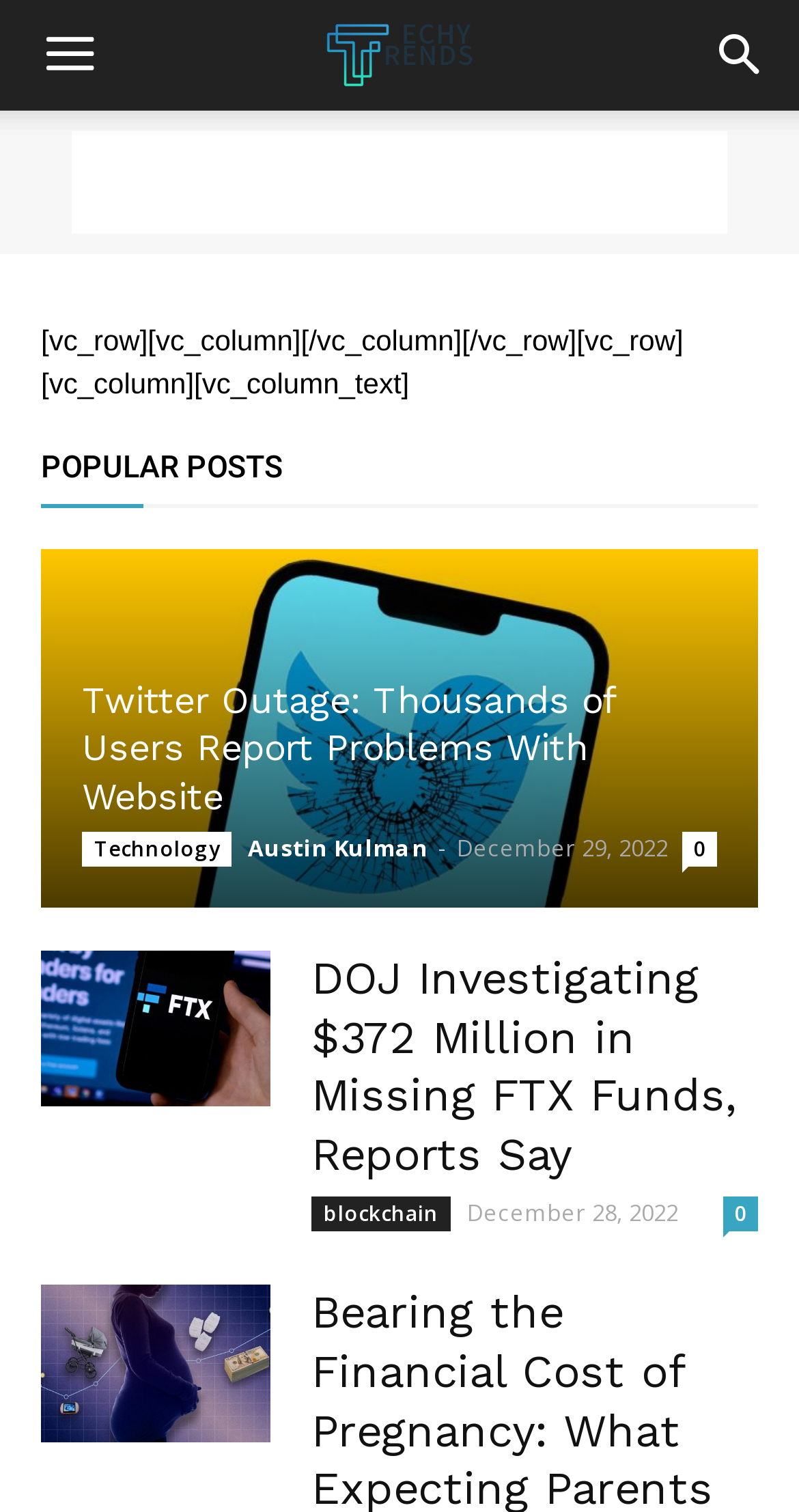Please determine the bounding box coordinates of the element's region to click for the following instruction: "Read the DOJ Investigating news".

[0.39, 0.629, 0.949, 0.784]